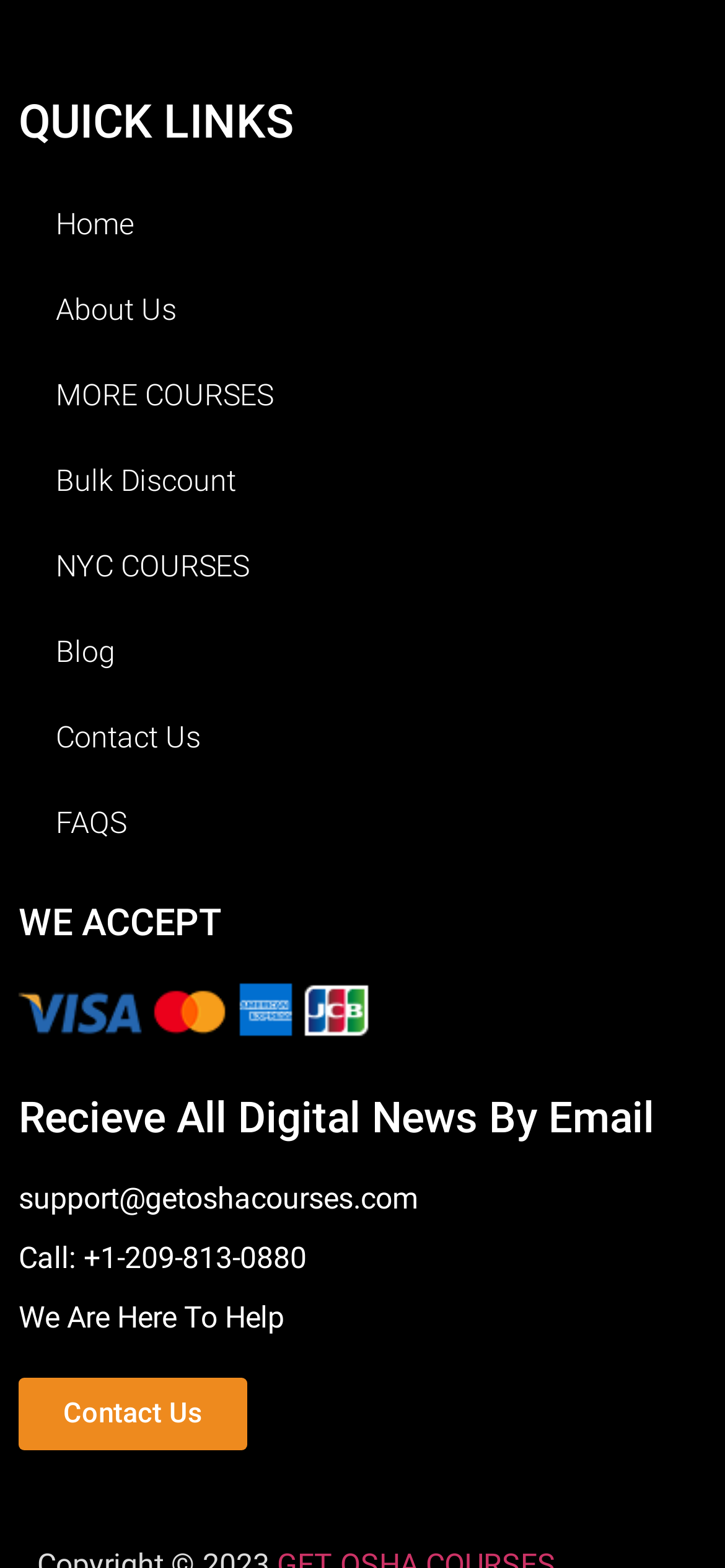Identify the coordinates of the bounding box for the element that must be clicked to accomplish the instruction: "call customer service".

[0.026, 0.789, 0.974, 0.817]